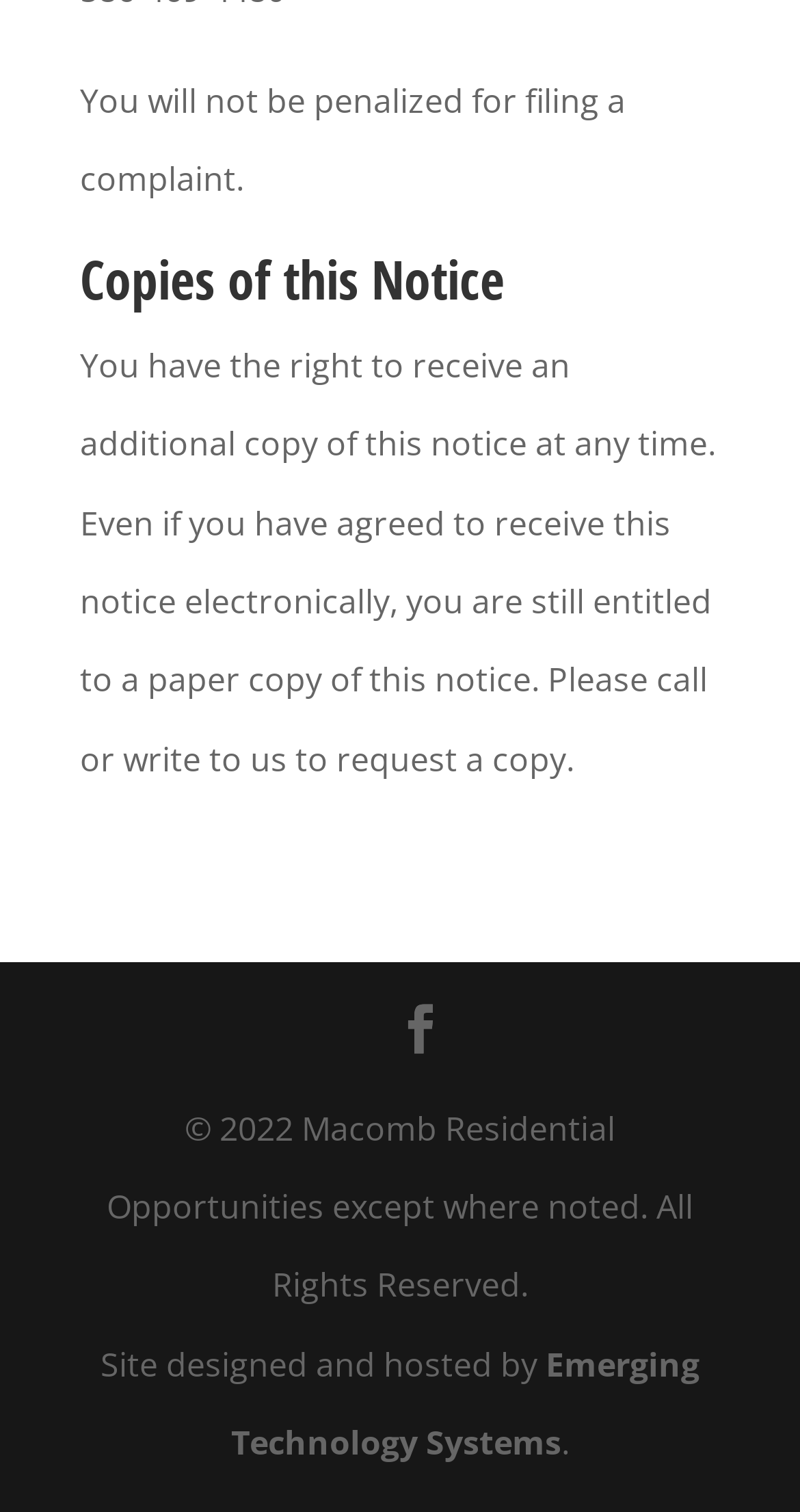Who designed and hosted the website?
Using the image, answer in one word or phrase.

Emerging Technology Systems